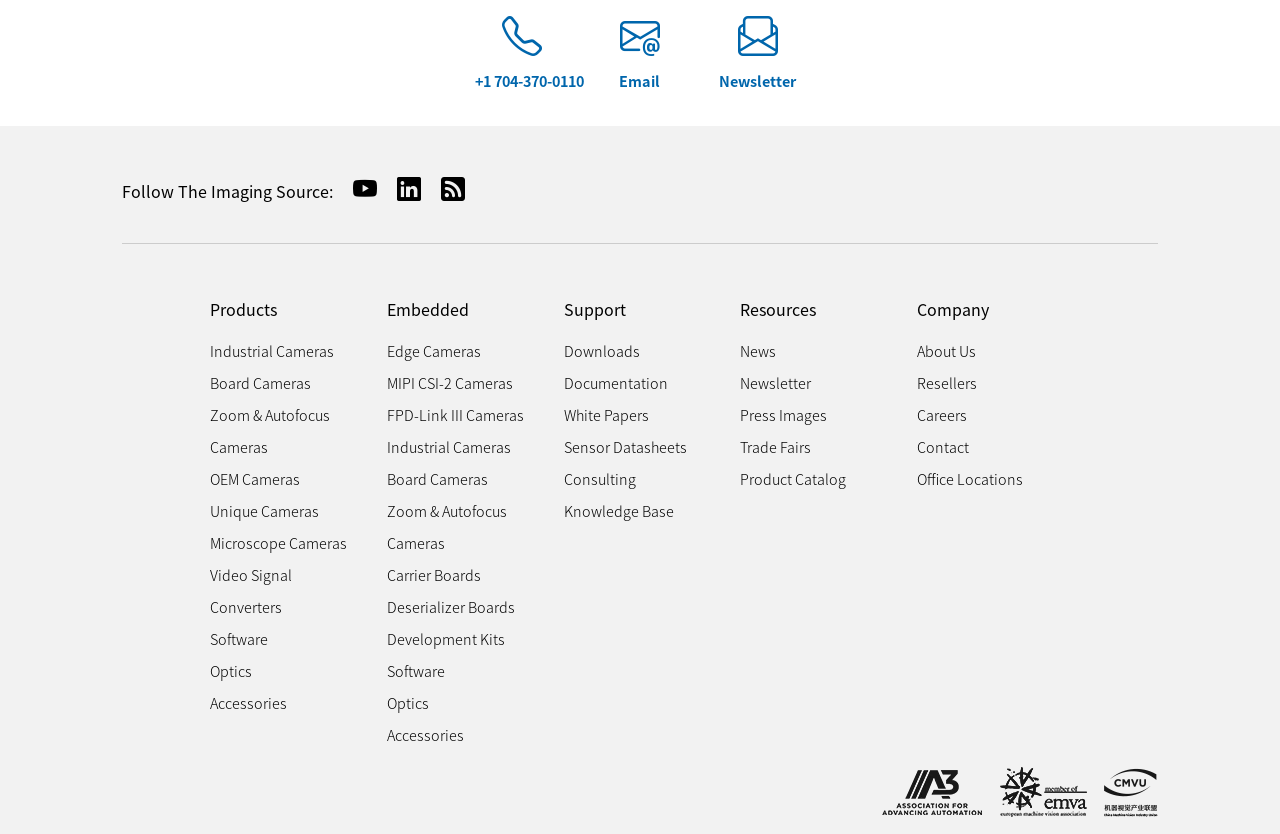How many categories are listed under 'Products'?
Look at the image and answer the question with a single word or phrase.

9